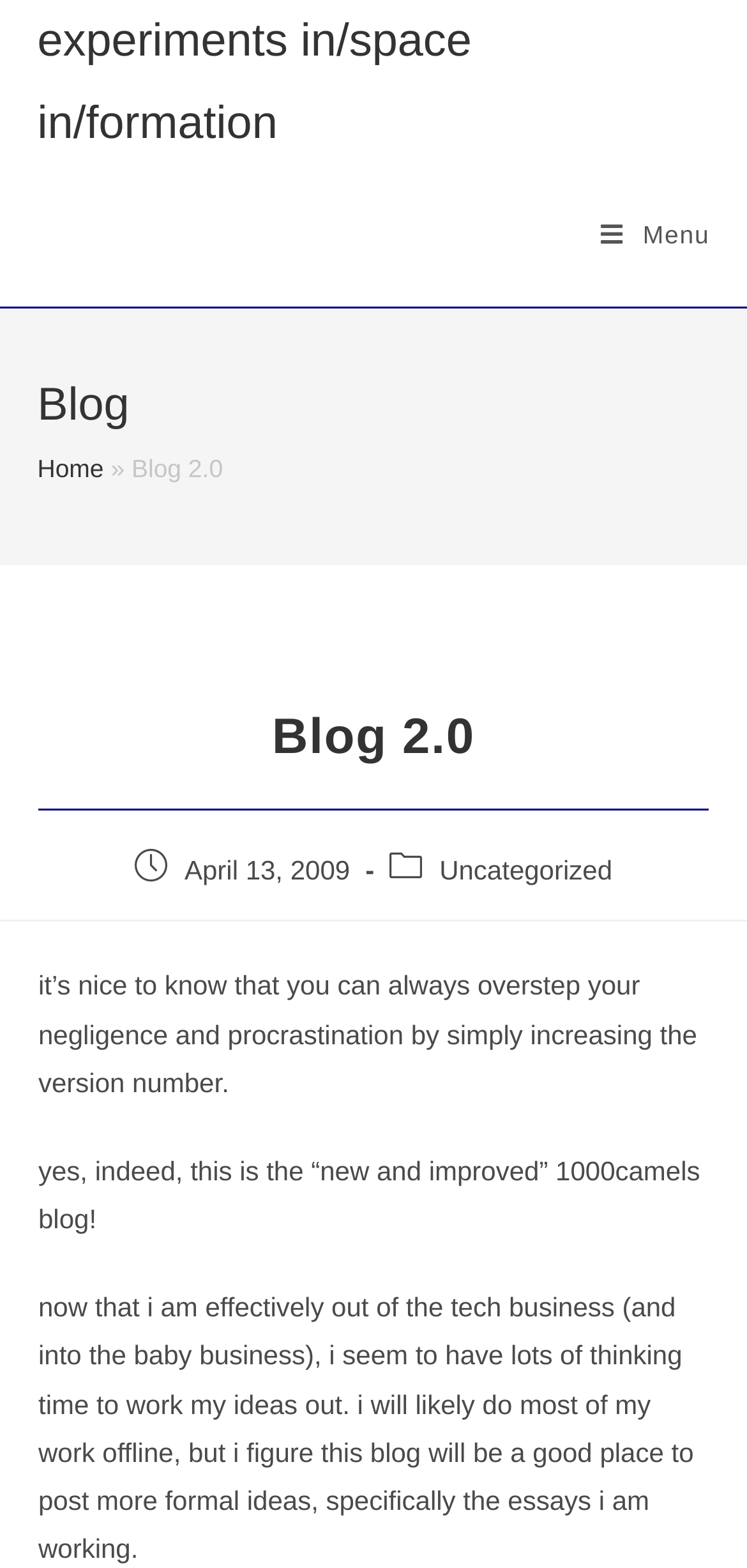Identify the bounding box coordinates for the UI element described by the following text: "experiments in/space in/formation". Provide the coordinates as four float numbers between 0 and 1, in the format [left, top, right, bottom].

[0.05, 0.01, 0.631, 0.096]